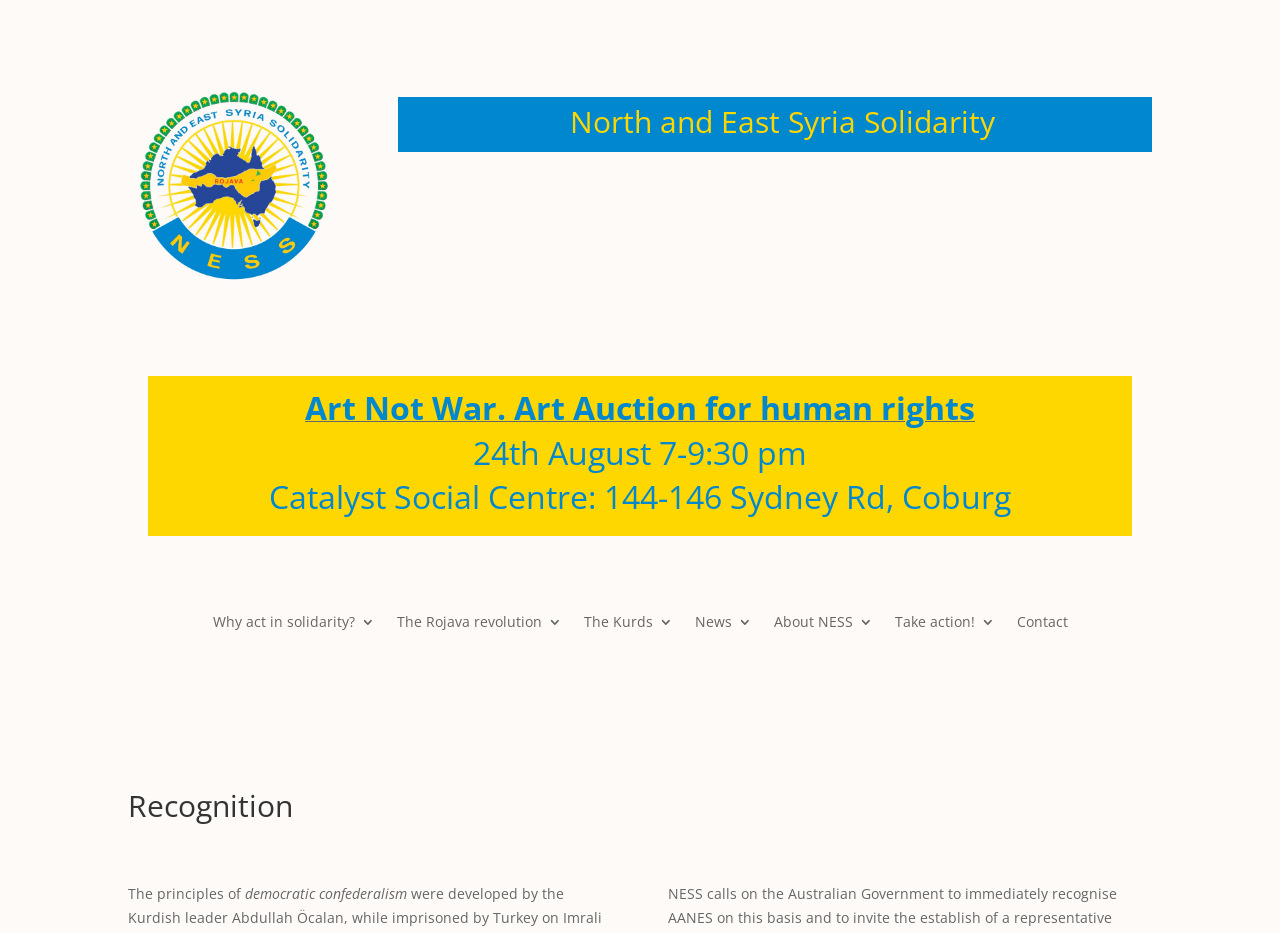What is the theme of the art auction event?
Please provide a detailed answer to the question.

I found the answer by looking at the link element with the text 'Art Not War. Art Auction for human rights' which provides the theme of the event.